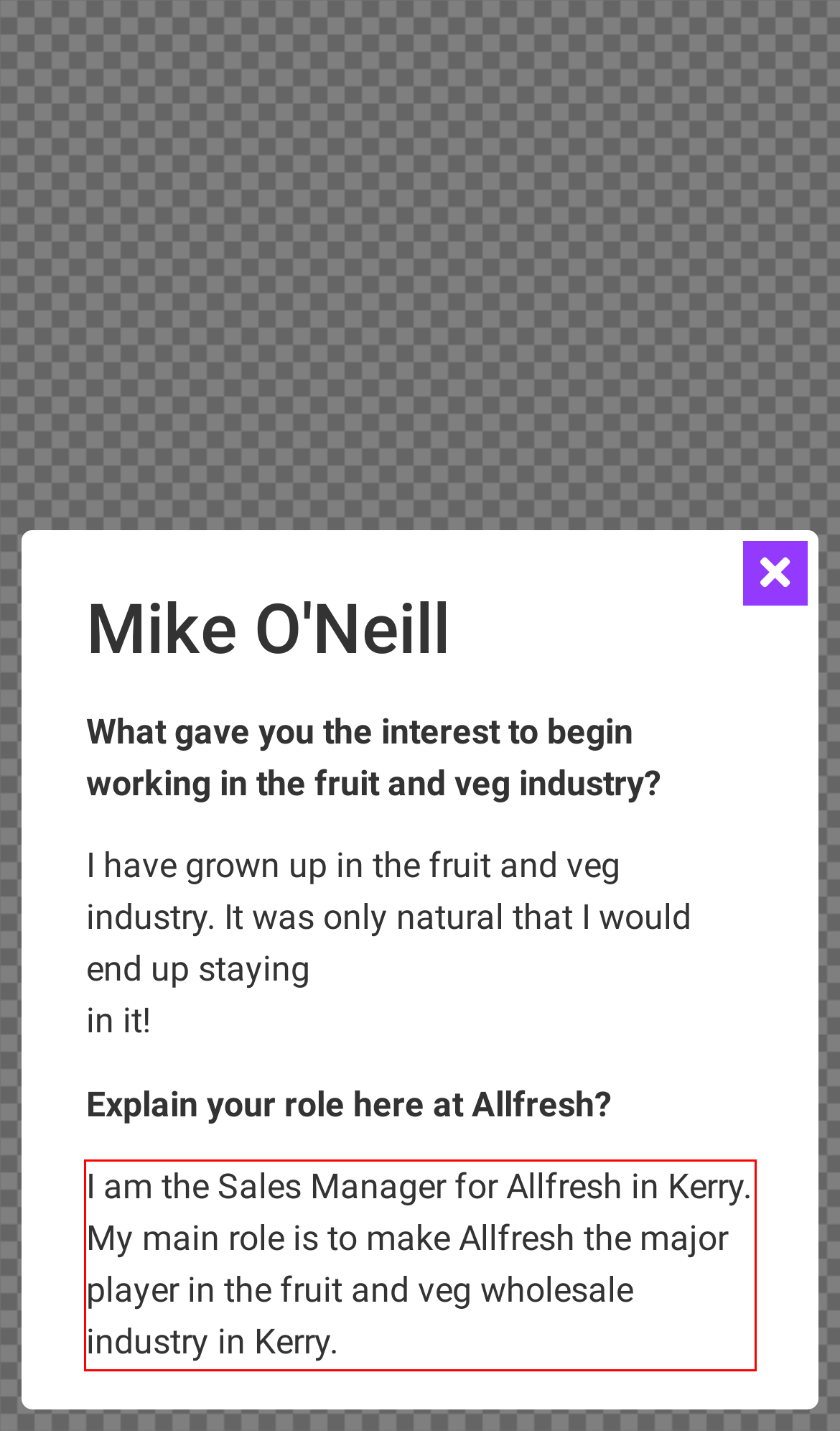Please perform OCR on the text within the red rectangle in the webpage screenshot and return the text content.

I am the Sales Manager for Allfresh in Kerry. My main role is to make Allfresh the major player in the fruit and veg wholesale industry in Kerry.